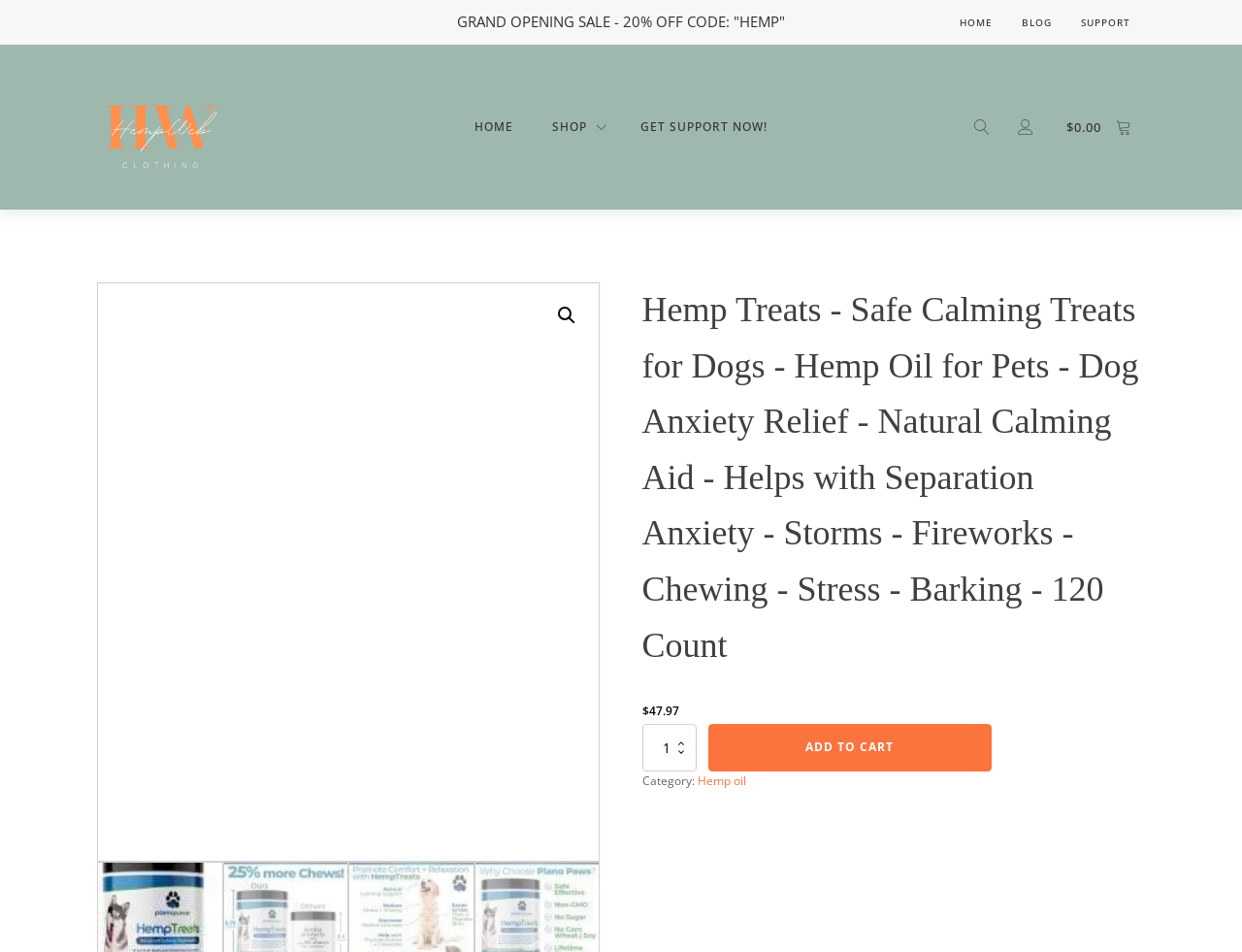What is the category of the product?
Answer the question using a single word or phrase, according to the image.

Hemp oil